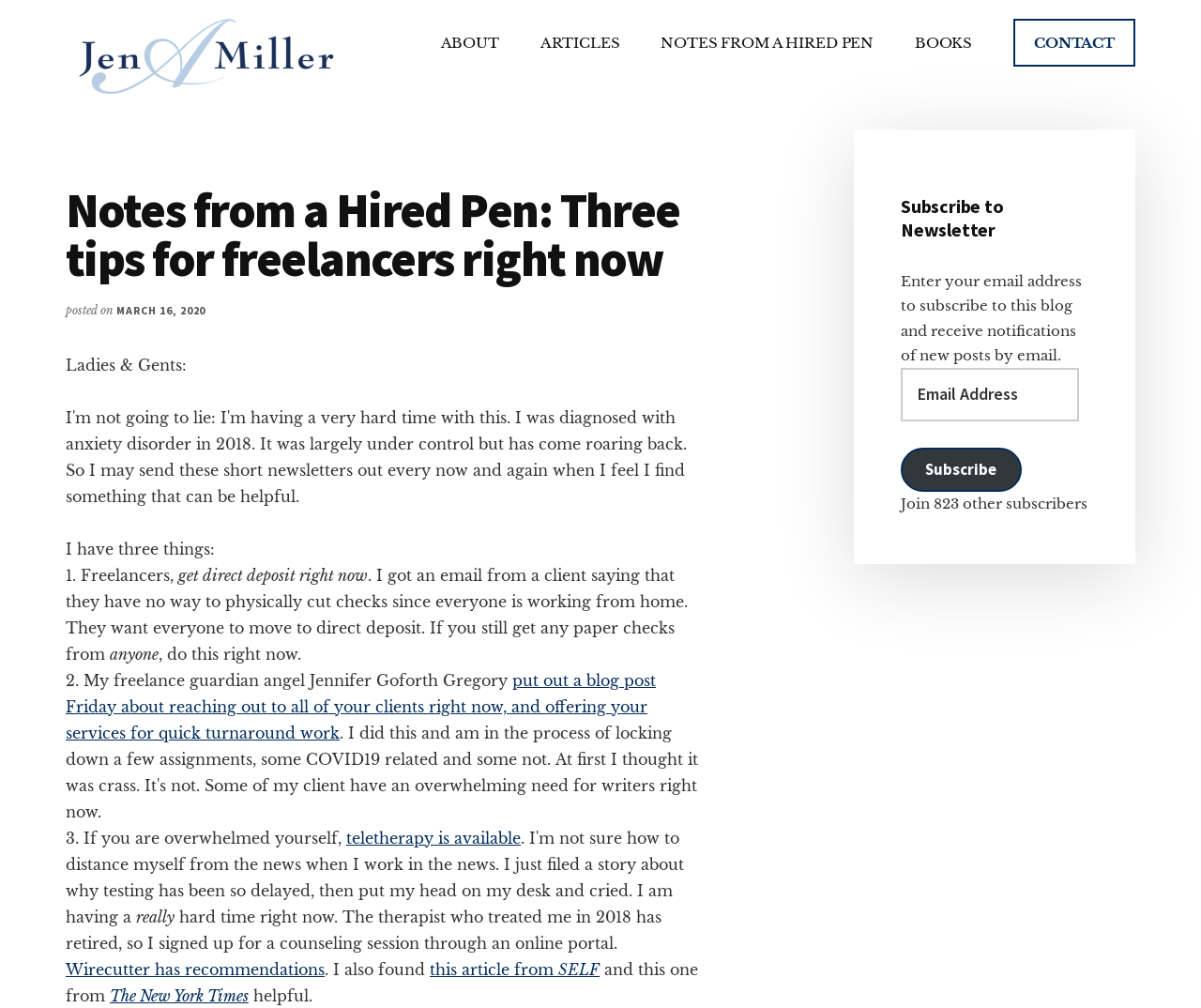Please determine the bounding box coordinates for the element that should be clicked to follow these instructions: "Enter email address to subscribe to the newsletter".

[0.75, 0.365, 0.898, 0.418]